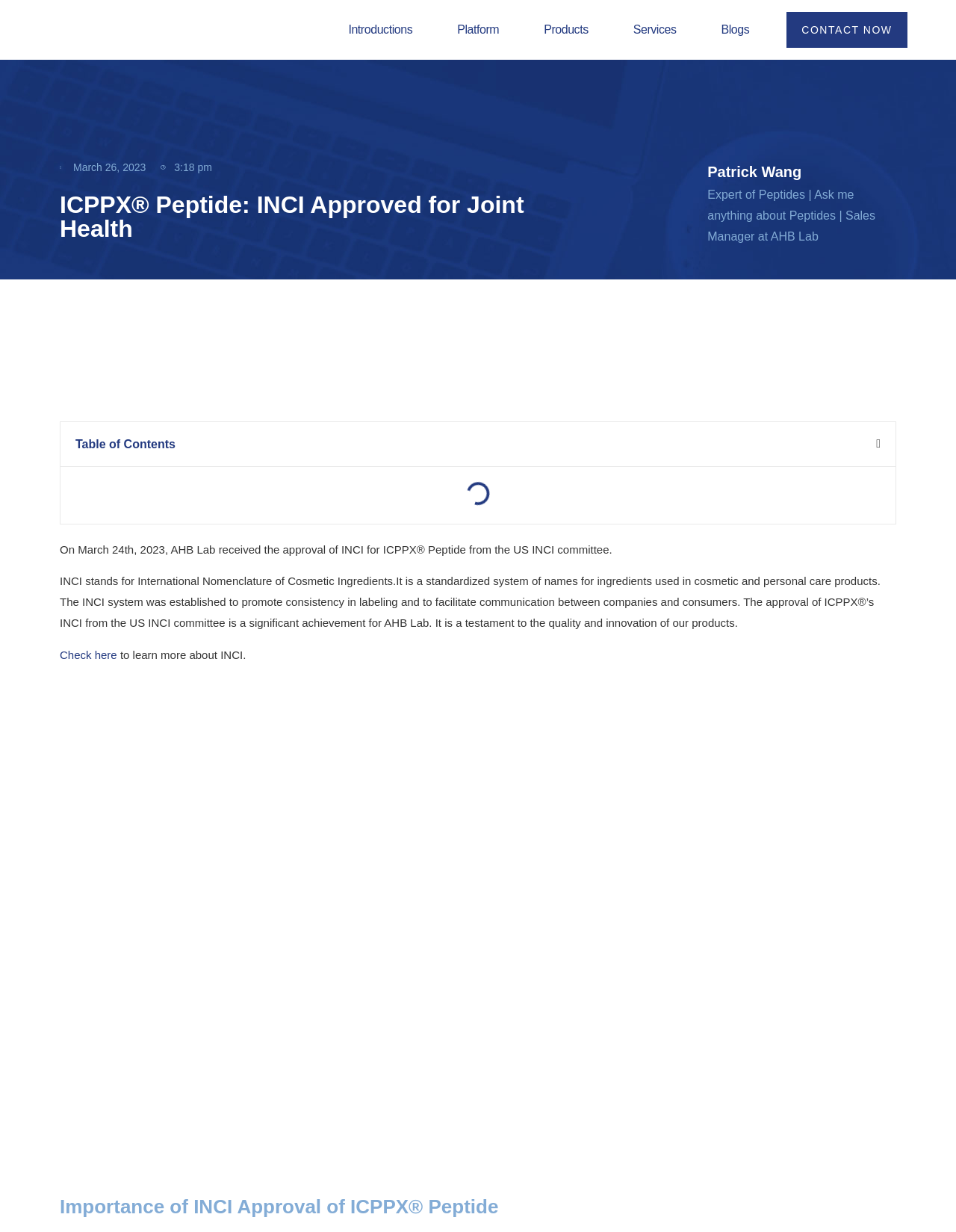What is the purpose of INCI?
Give a one-word or short phrase answer based on the image.

Standardized system of names for ingredients